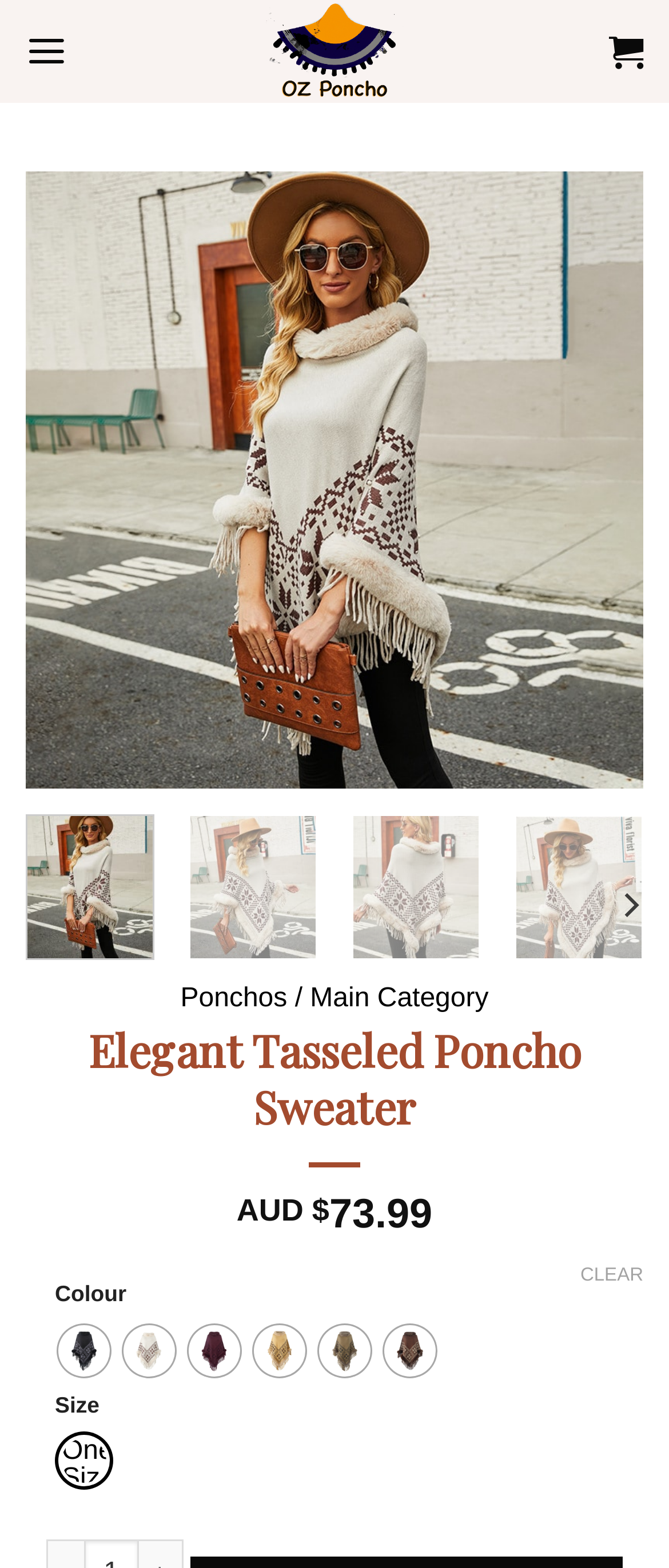How many color options are available for the Elegant Tasseled Poncho Sweater?
Answer the question with a thorough and detailed explanation.

I counted the number of radio buttons in the radiogroup with the label 'Colour'. There are 6 radio buttons, each corresponding to a different color option: Black, White, Burgundy, Light Khaki, Dark Khaki, and Brown.